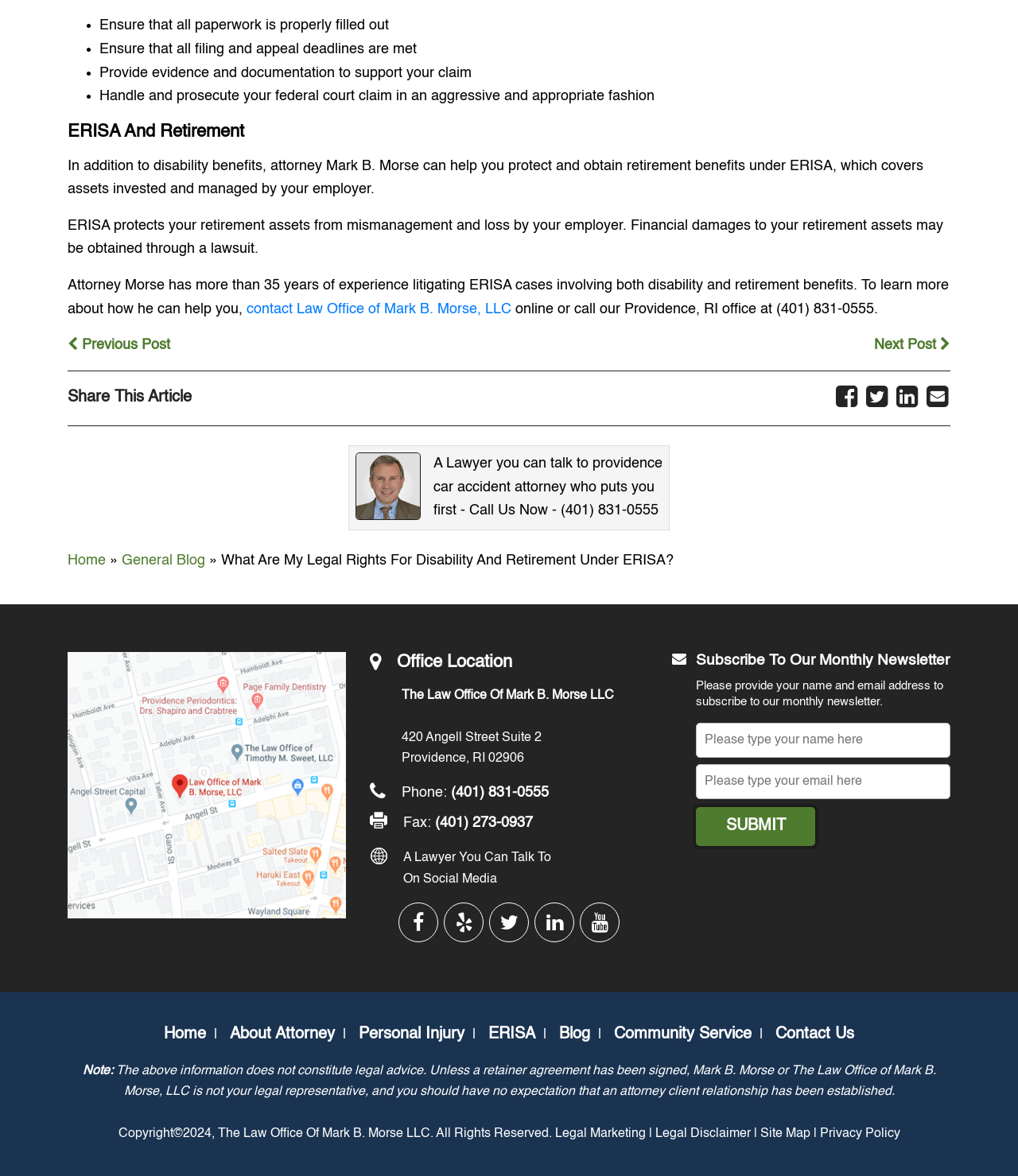Locate the bounding box coordinates of the item that should be clicked to fulfill the instruction: "Call the law office".

[0.502, 0.257, 0.862, 0.269]